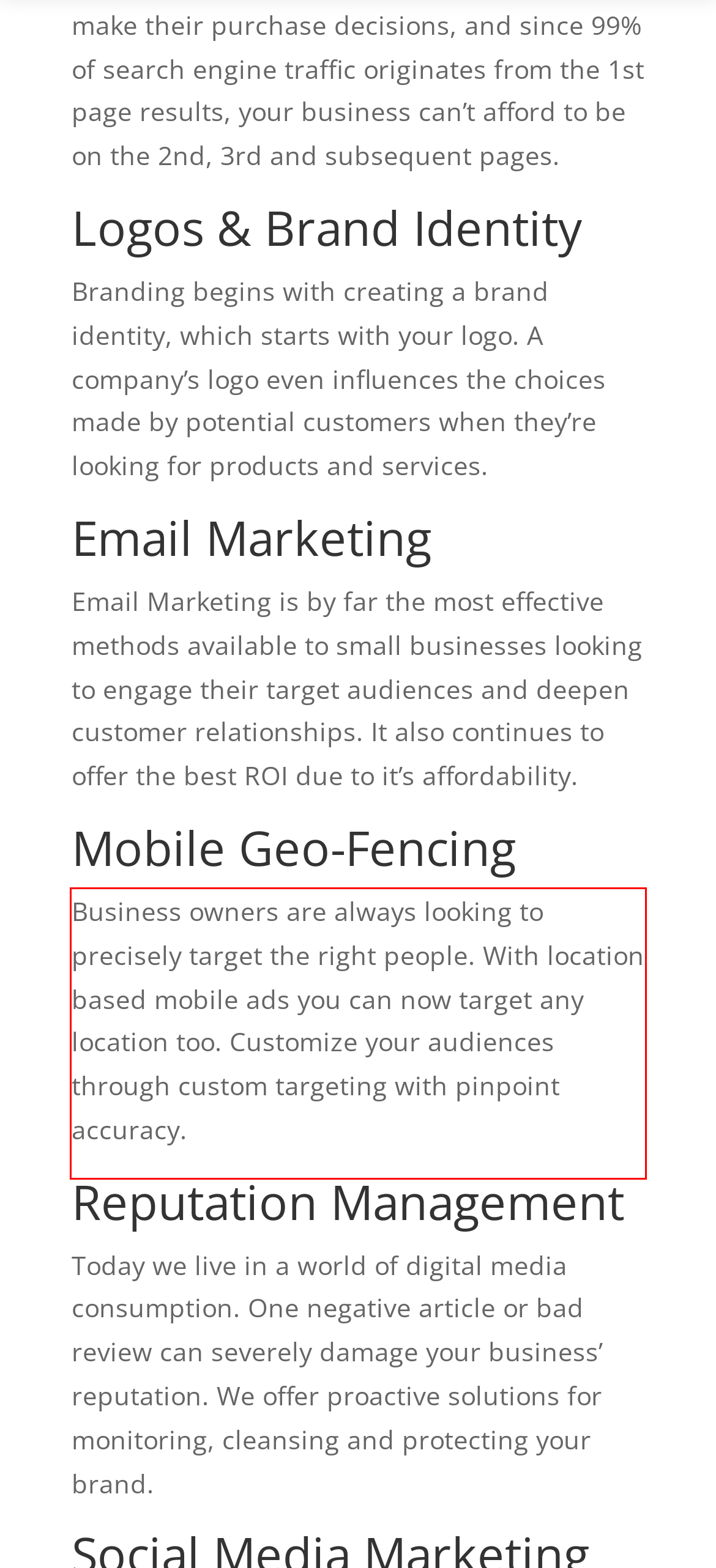With the given screenshot of a webpage, locate the red rectangle bounding box and extract the text content using OCR.

Business owners are always looking to precisely target the right people. With location based mobile ads you can now target any location too. Customize your audiences through custom targeting with pinpoint accuracy.